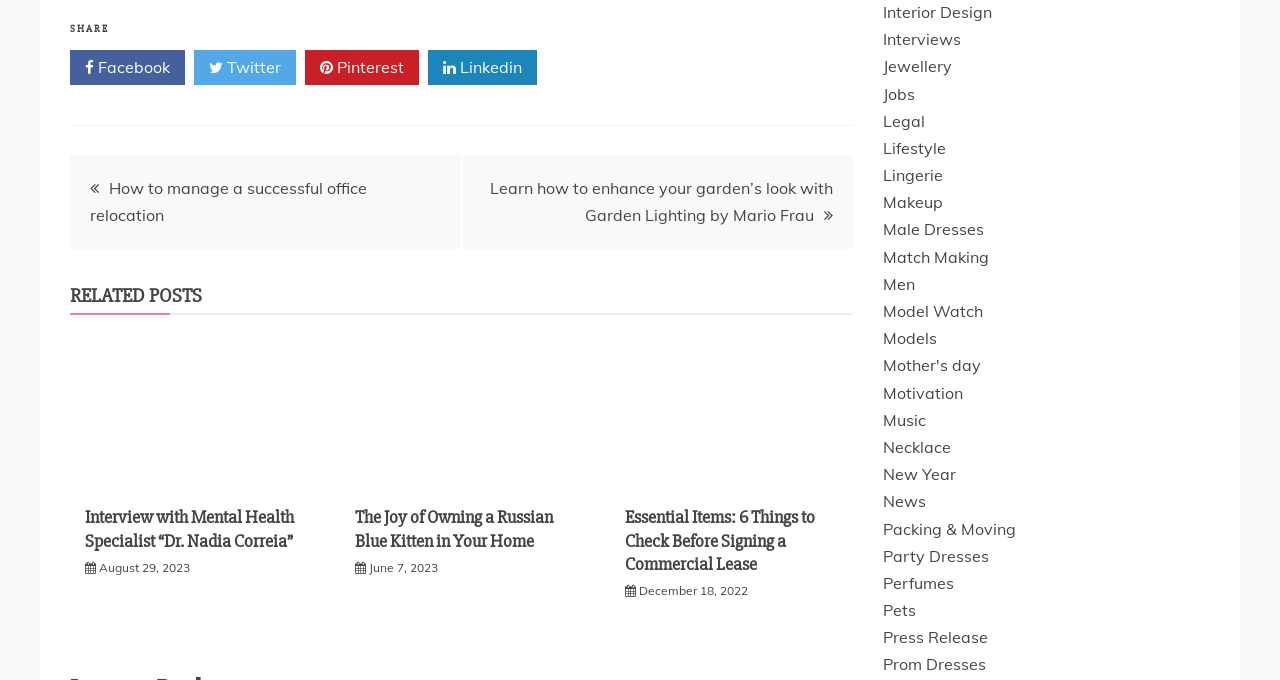Identify the bounding box coordinates for the element you need to click to achieve the following task: "View related posts". The coordinates must be four float values ranging from 0 to 1, formatted as [left, top, right, bottom].

[0.055, 0.411, 0.666, 0.464]